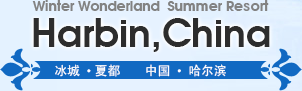Offer a detailed narrative of the scene depicted in the image.

The image prominently features the phrase "Harbin, China," styled in bold typography, emphasizing its significance as a destination. Above the name, the text "Winter Wonderland Summer Resort" suggests that Harbin is celebrated for its seasonal attractions, appealing to both winter sports enthusiasts and summer visitors. The design incorporates decorative elements in blue, giving a fresh and inviting feel, which reflects Harbin's diverse seasonal offerings. This visual representation captures the essence of Harbin as a multifaceted resort city, known for its beautiful winter scenery and vibrant summer activities.